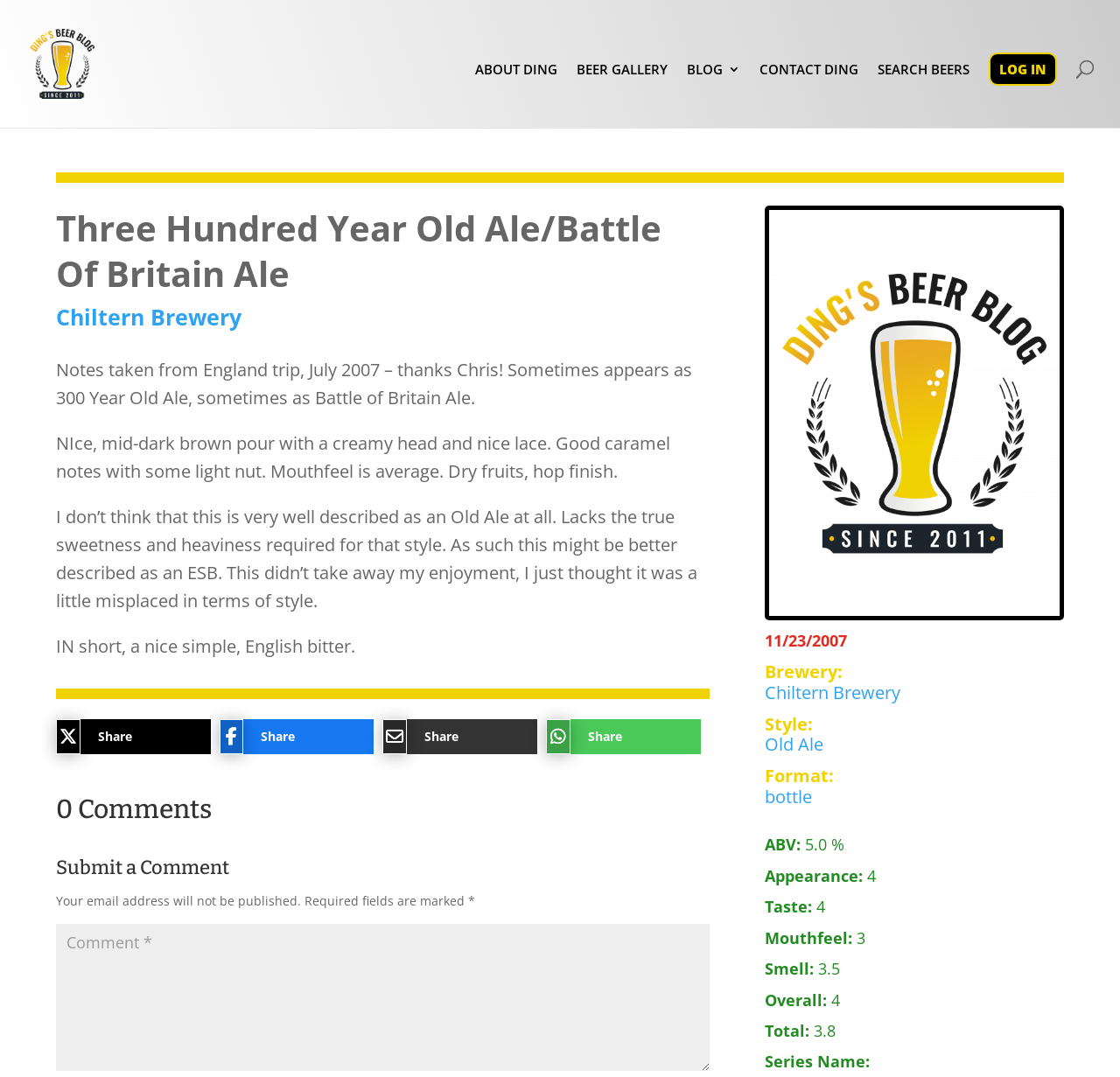Please give the bounding box coordinates of the area that should be clicked to fulfill the following instruction: "search for beers". The coordinates should be in the format of four float numbers from 0 to 1, i.e., [left, top, right, bottom].

[0.784, 0.058, 0.866, 0.119]